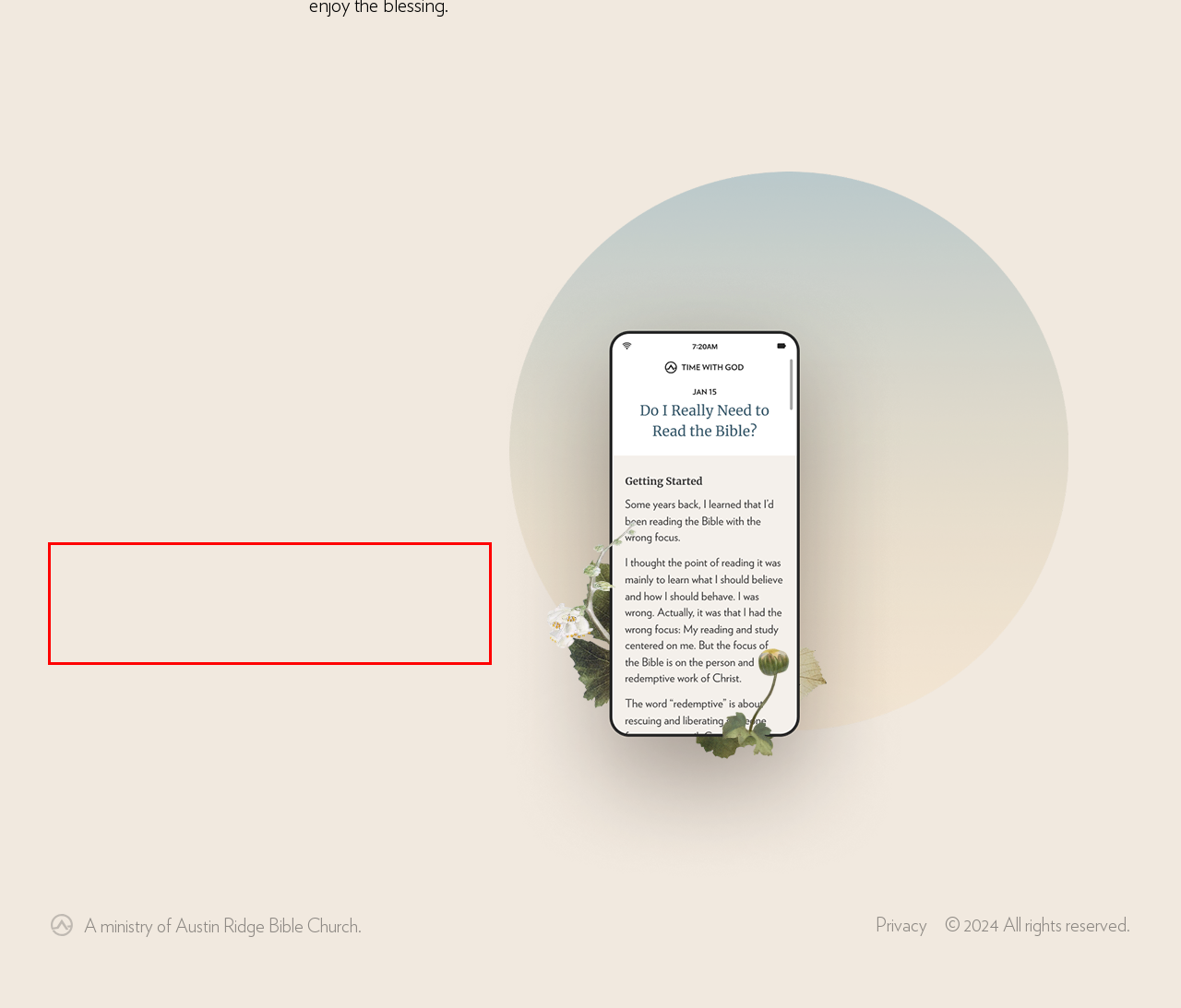Analyze the screenshot of a webpage where a red rectangle is bounding a UI element. Extract and generate the text content within this red bounding box.

Click the button below to sign up for our email list and begin receiving daily devotionals in your inbox Monday-Friday